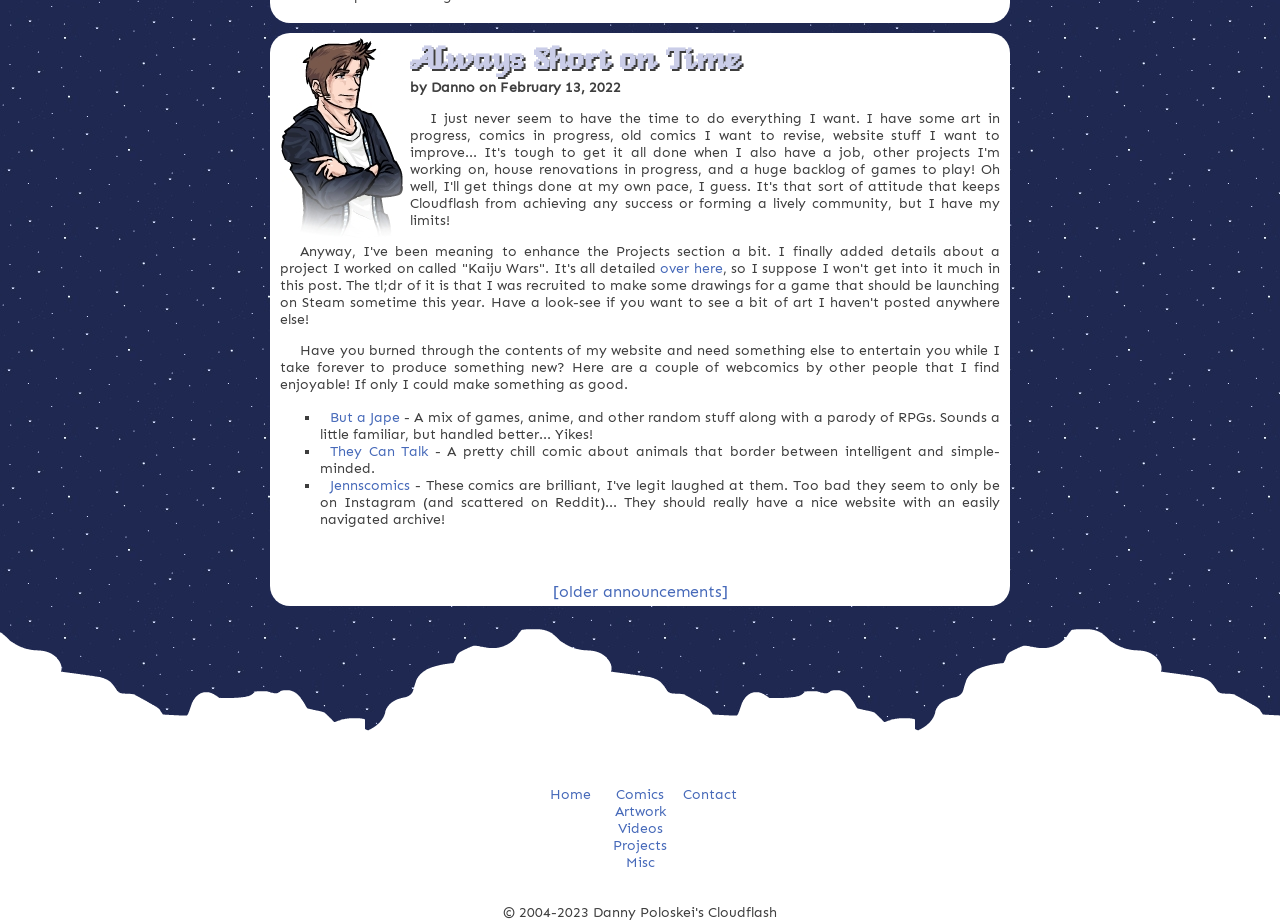Identify the bounding box coordinates of the region that should be clicked to execute the following instruction: "read about Kaiju Wars".

[0.516, 0.283, 0.565, 0.301]